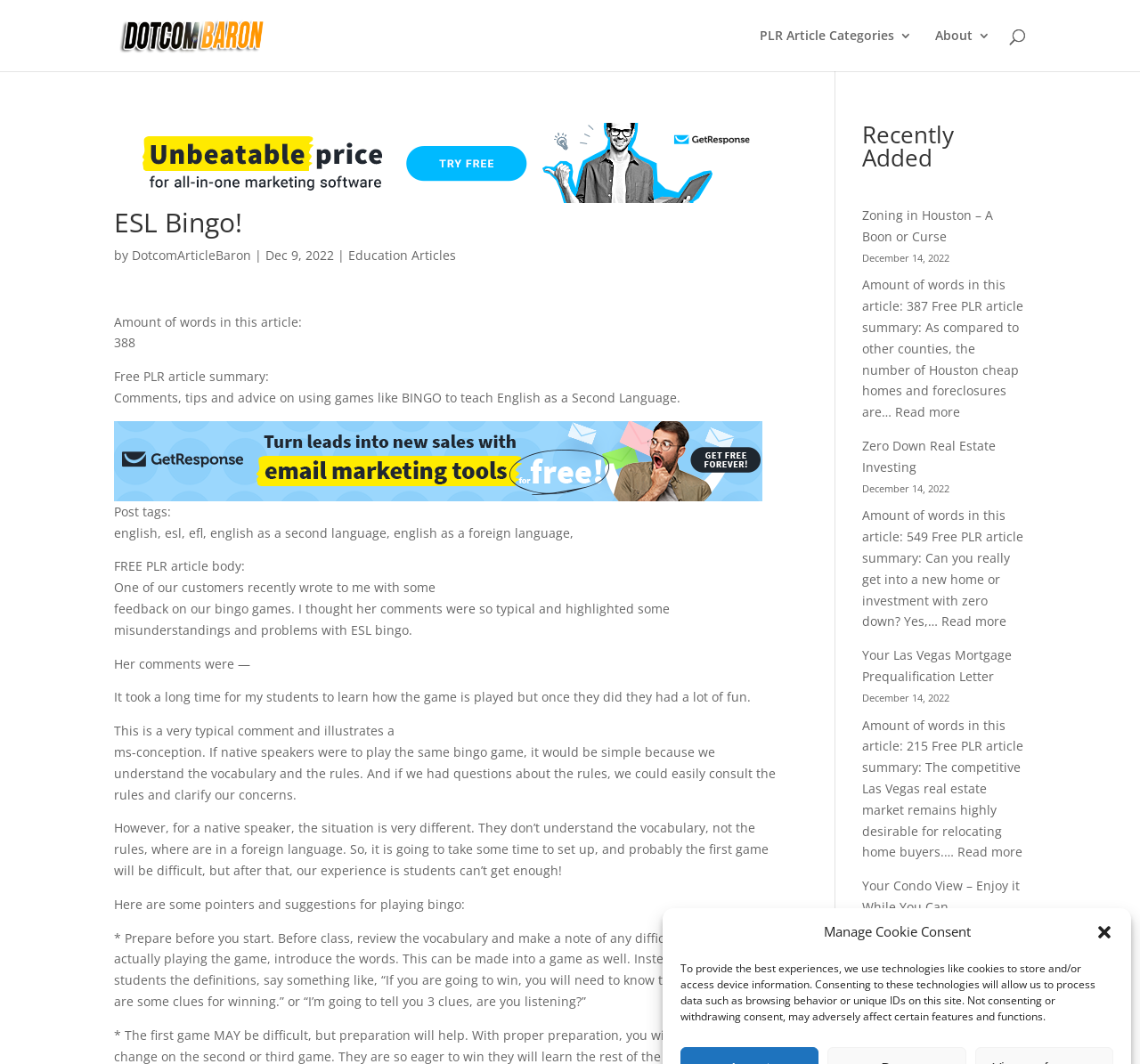Summarize the webpage comprehensively, mentioning all visible components.

This webpage is an article directory focused on English as a Second Language (ESL) topics. At the top, there is a button to close a dialog box and a notification about the use of cookies. Below this, there is a link to the "Free PLR Article Directory" with an accompanying image. 

To the right of this link, there is a section with the title "PLR Article Categories" and a link to "About 3". Below this, there is a search bar spanning across the page. 

On the left side of the page, there is a section dedicated to the current article, "ESL Bingo!". This section includes the article title, author information, and a summary of the article. The summary explains that the article provides comments, tips, and advice on using games like BINGO to teach English as a Second Language. 

Below the summary, there is a section with the article body, which discusses the use of bingo games in ESL teaching. The article includes feedback from a customer and provides pointers and suggestions for playing bingo in the classroom.

On the right side of the page, there is a section titled "Recently Added" that lists several articles with their summaries, word counts, and publication dates. These articles cover various topics, including real estate and zoning in Houston. Each article has a "Read more" link to access the full content.